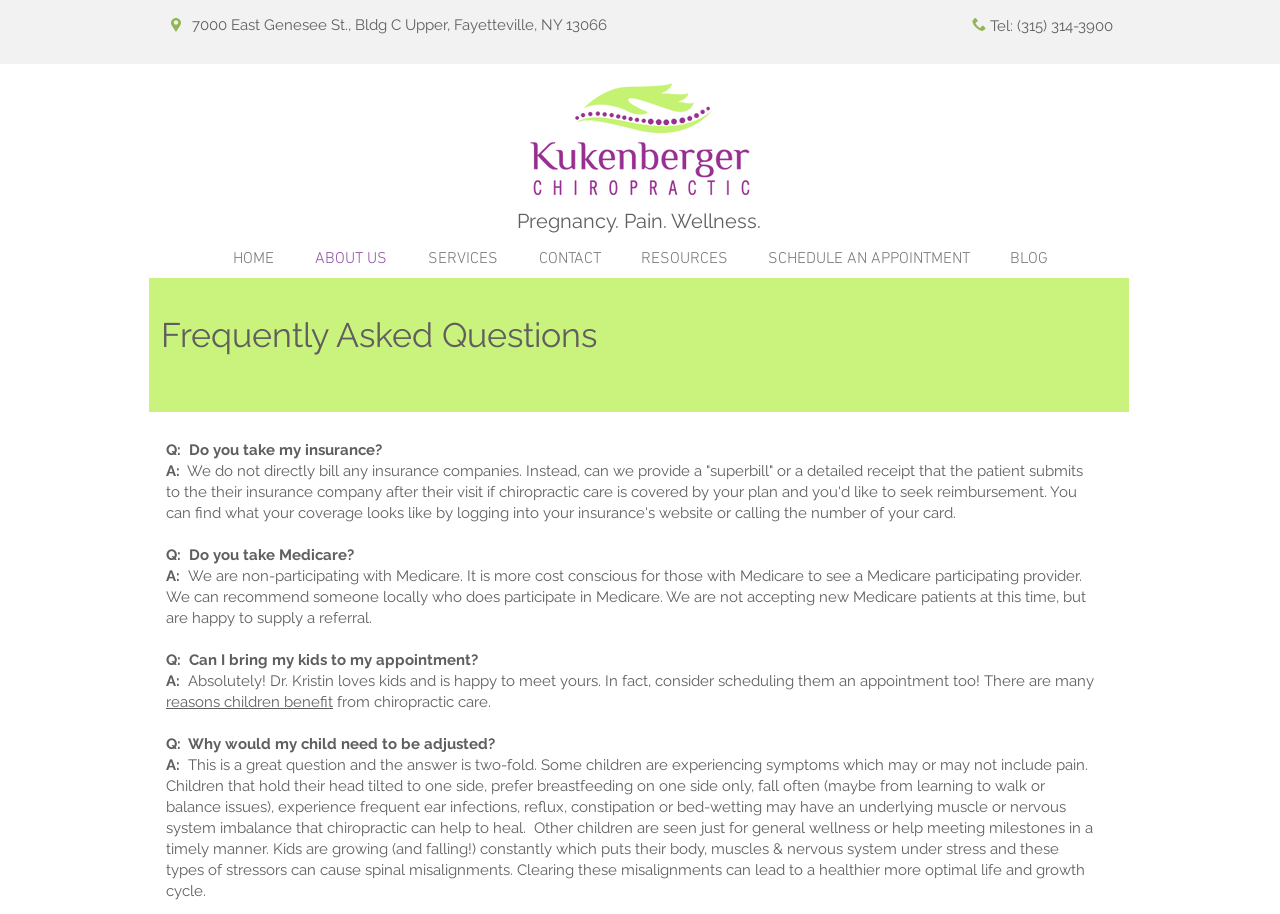Give a one-word or short phrase answer to the question: 
What is the phone number of Kukenberger Chiropractic?

Tel: (315) 314-3900